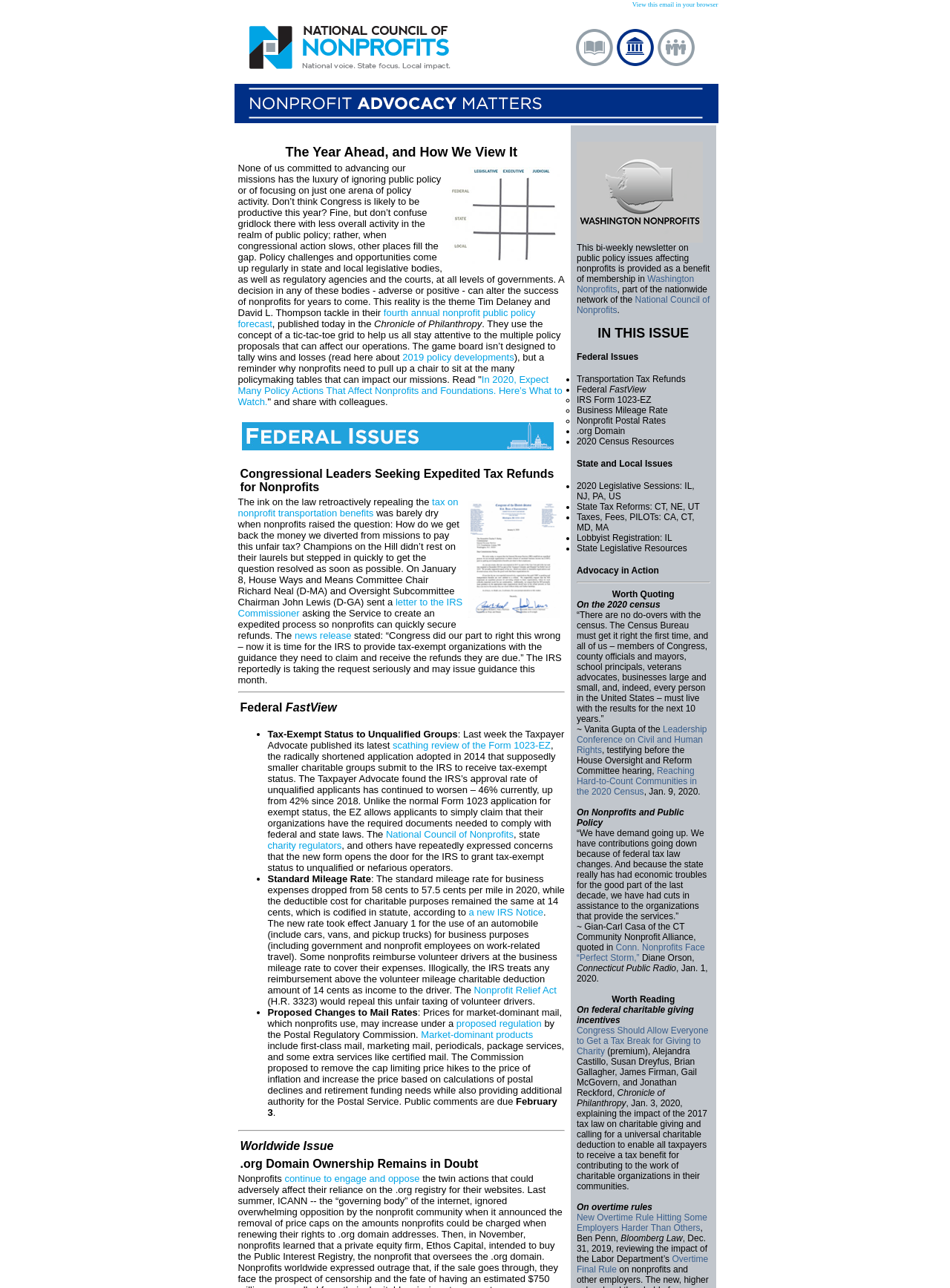Please use the details from the image to answer the following question comprehensively:
What is the theme of the article by Tim Delaney and David L. Thompson?

The theme of the article by Tim Delaney and David L. Thompson is the nonprofit public policy forecast, which is mentioned in the text as 'fourth annual nonprofit public policy forecast' and is published in the Chronicle of Philanthropy.